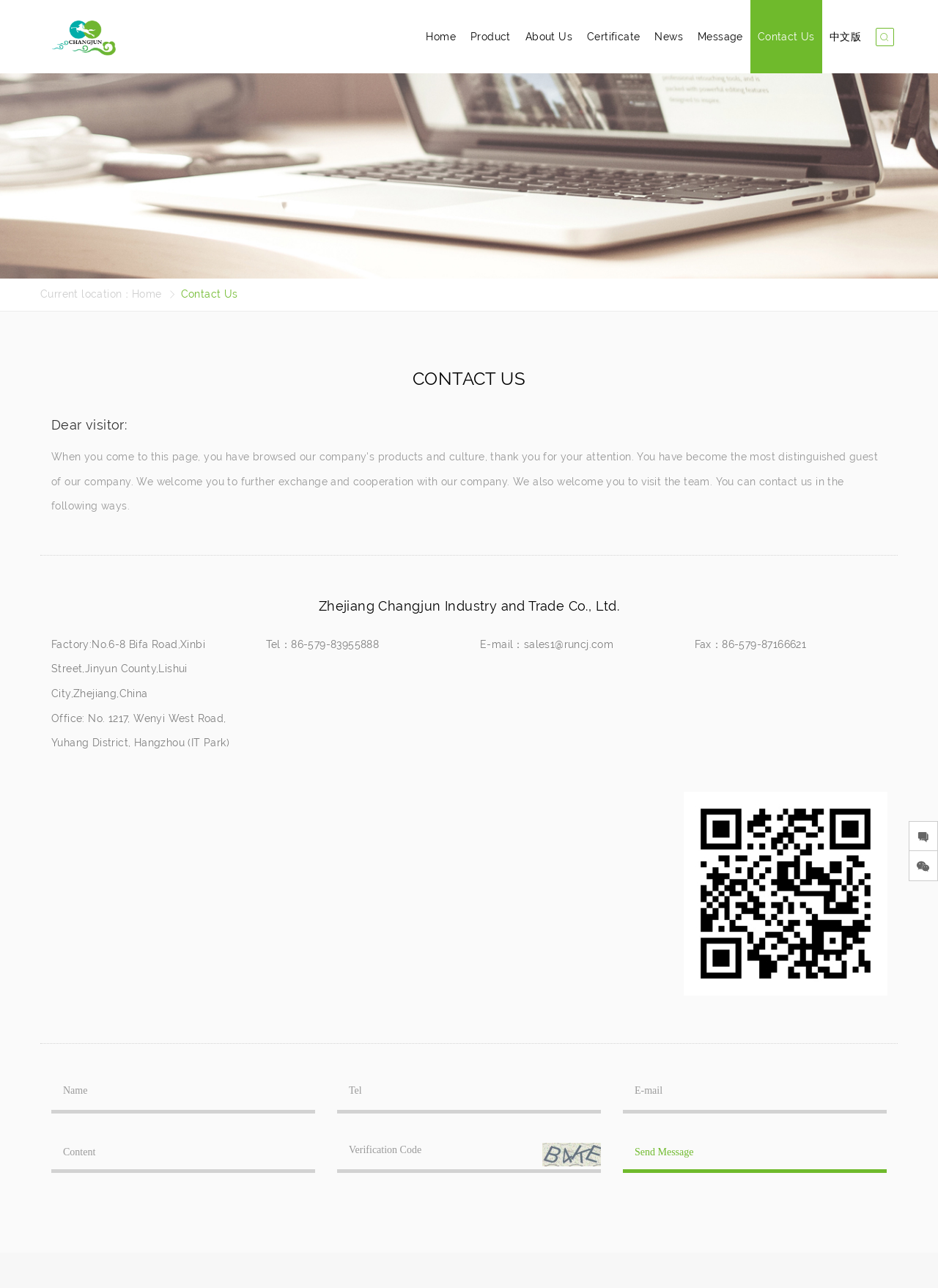What is the location of the company's factory?
Kindly give a detailed and elaborate answer to the question.

According to the webpage, the company's factory is located at No.6-8 Bifa Road, Xinbi Street, Jinyun County, Lishui City, Zhejiang, China.